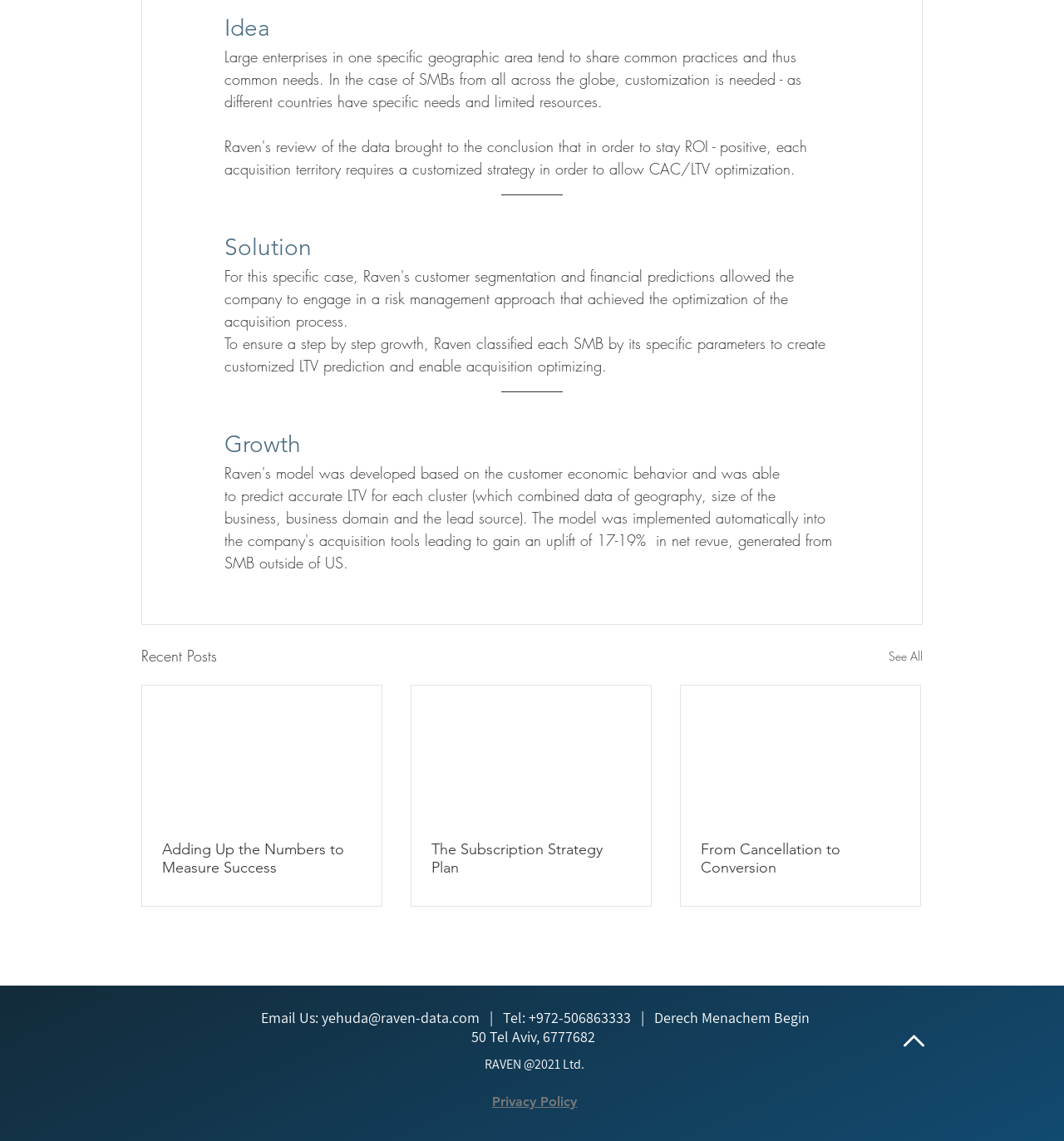Determine the bounding box coordinates for the area that should be clicked to carry out the following instruction: "View the 'Privacy Policy'".

[0.462, 0.959, 0.542, 0.972]